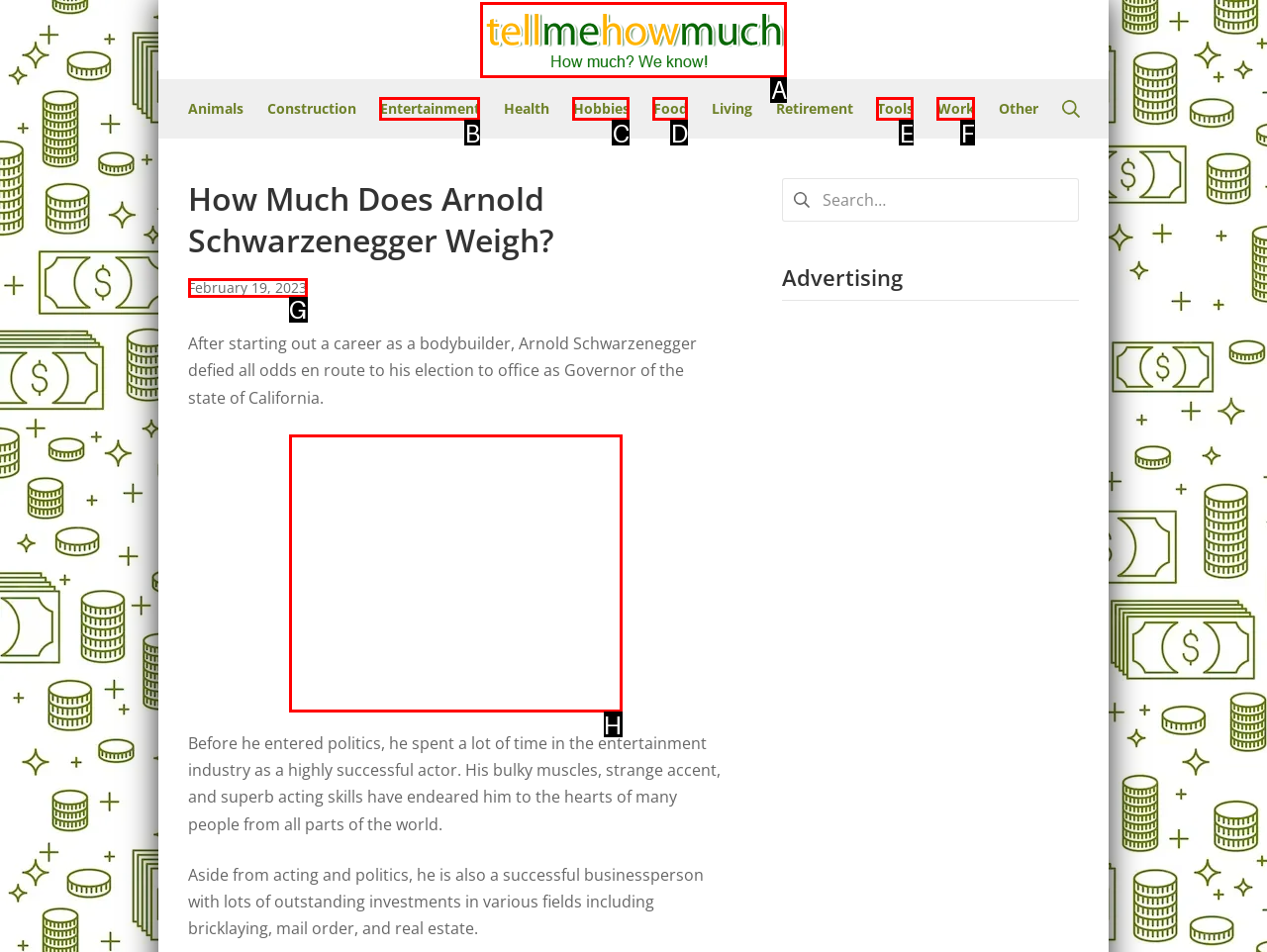Using the provided description: Search, select the HTML element that corresponds to it. Indicate your choice with the option's letter.

None